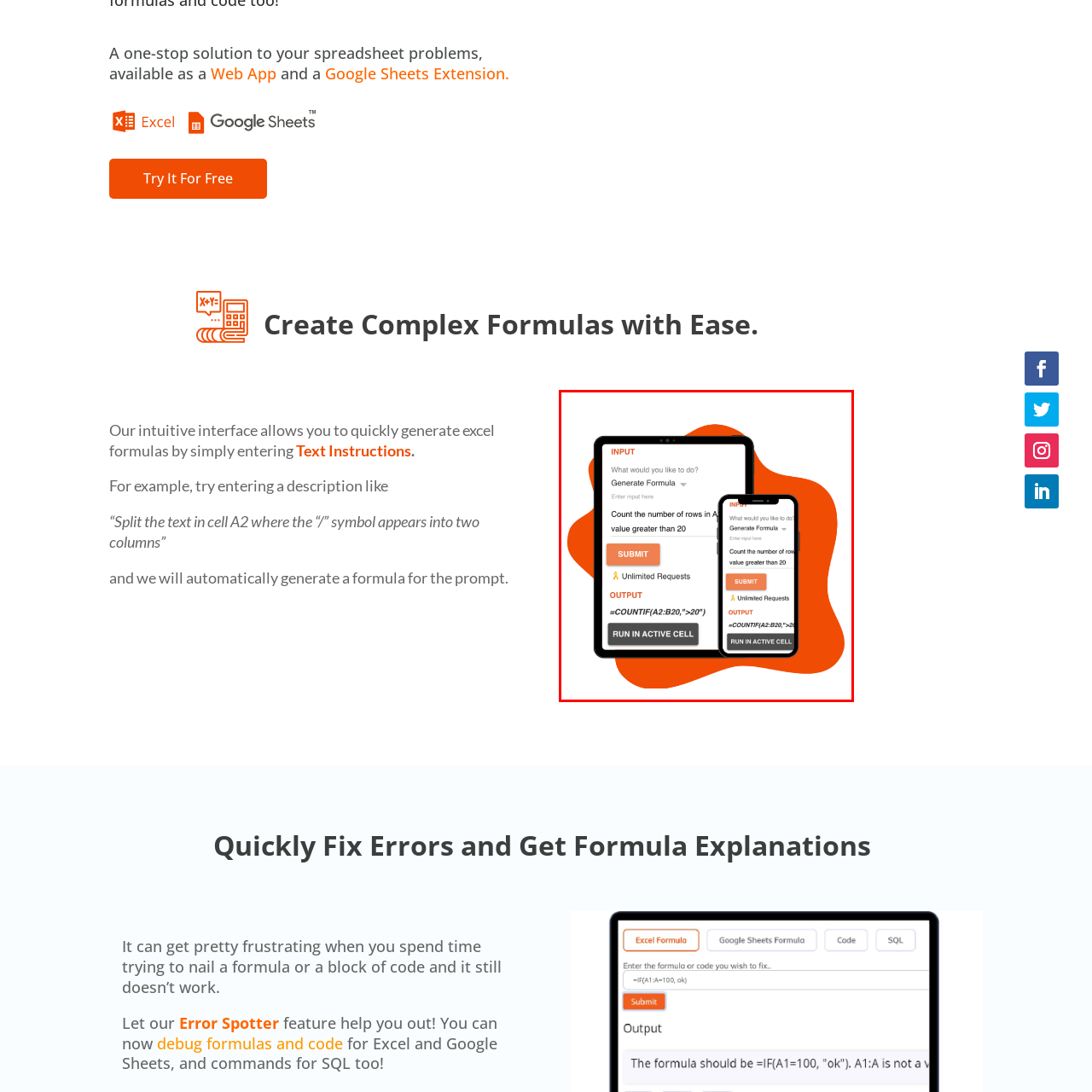What is the background color of the interface?
Look closely at the image contained within the red bounding box and answer the question in detail, using the visual information present.

The background color of the interface is coral, which is a vibrant color that enhances the visual appeal of the design and emphasizes the interface elements, making it more user-friendly.